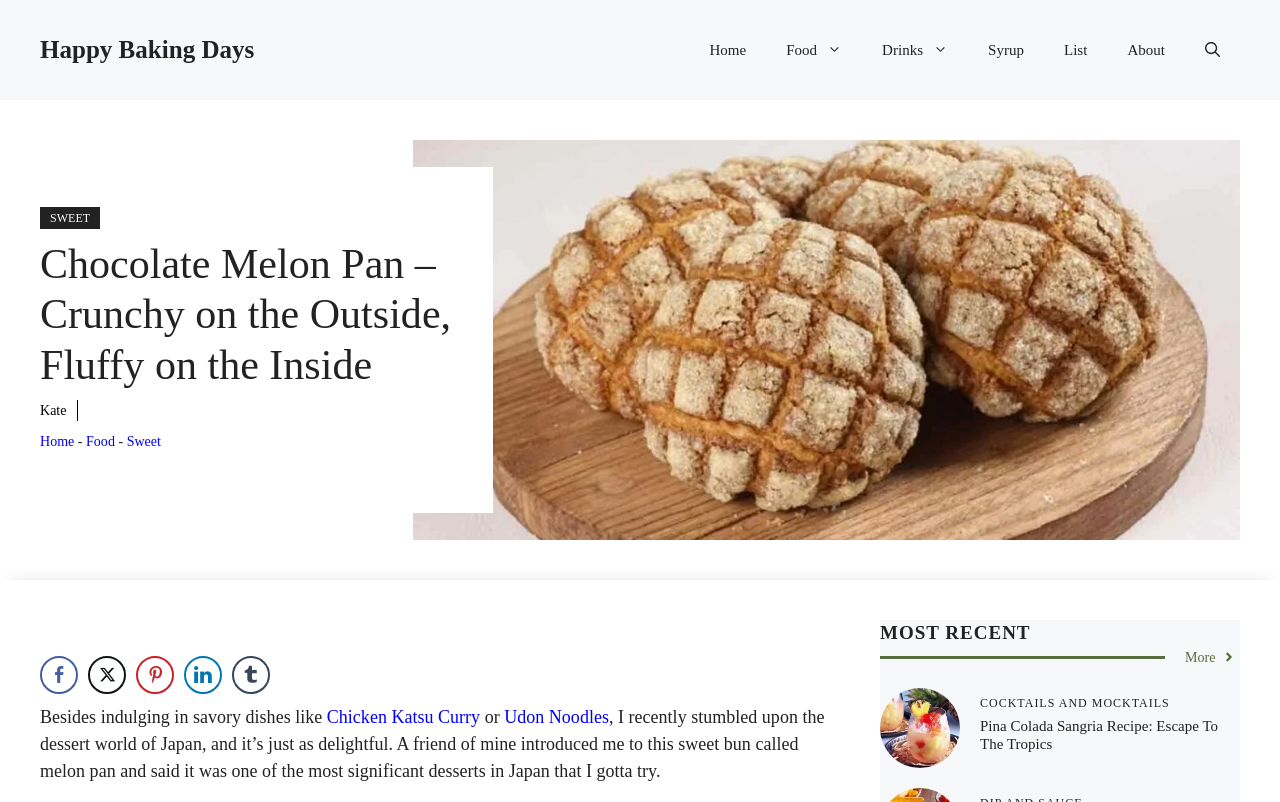How many social media share buttons are present?
Please provide a single word or phrase based on the screenshot.

5